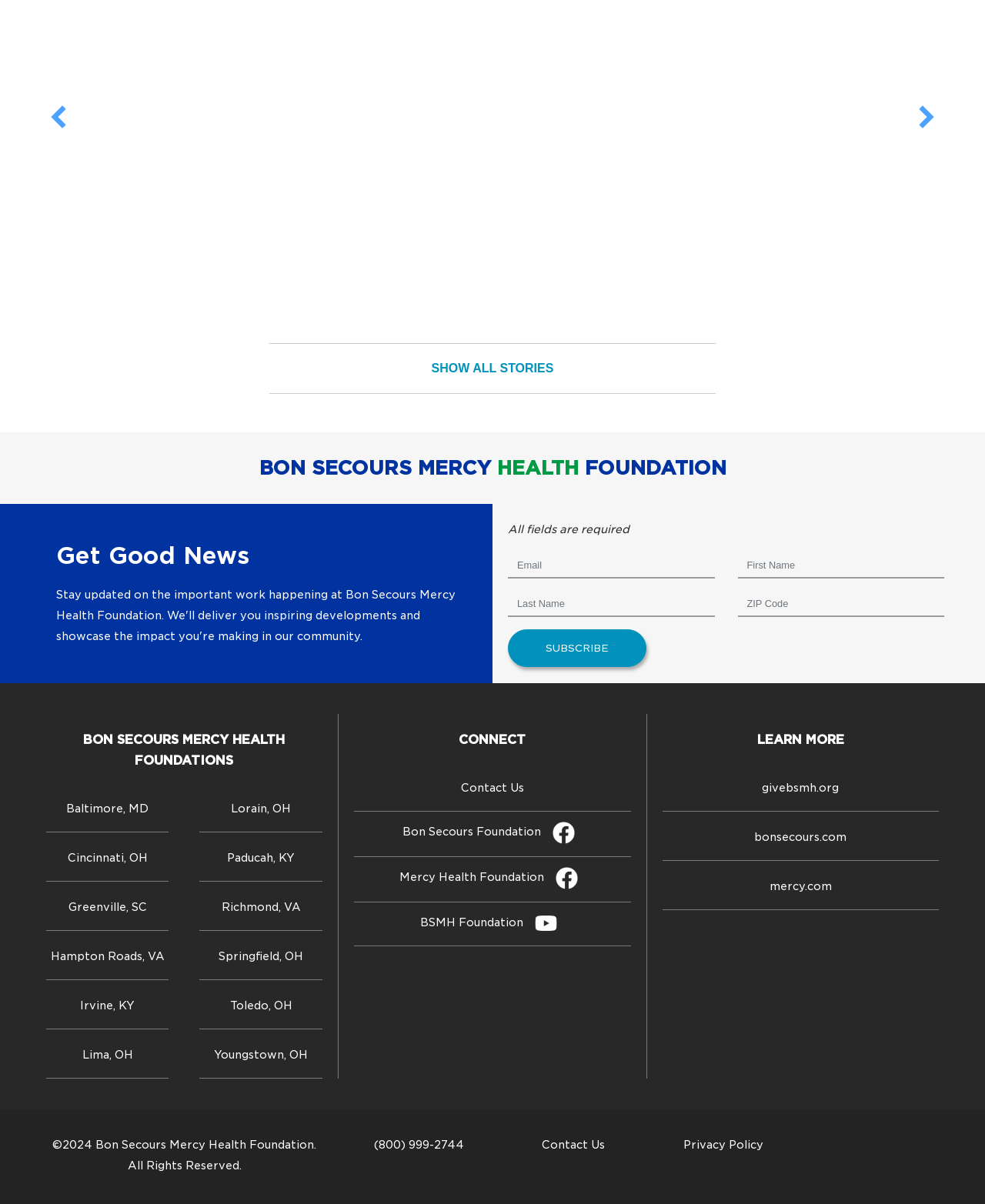Based on the image, please elaborate on the answer to the following question:
What is the phone number listed at the bottom of the webpage?

I found the phone number by looking at the static text element at the bottom of the webpage, which displays the phone number.